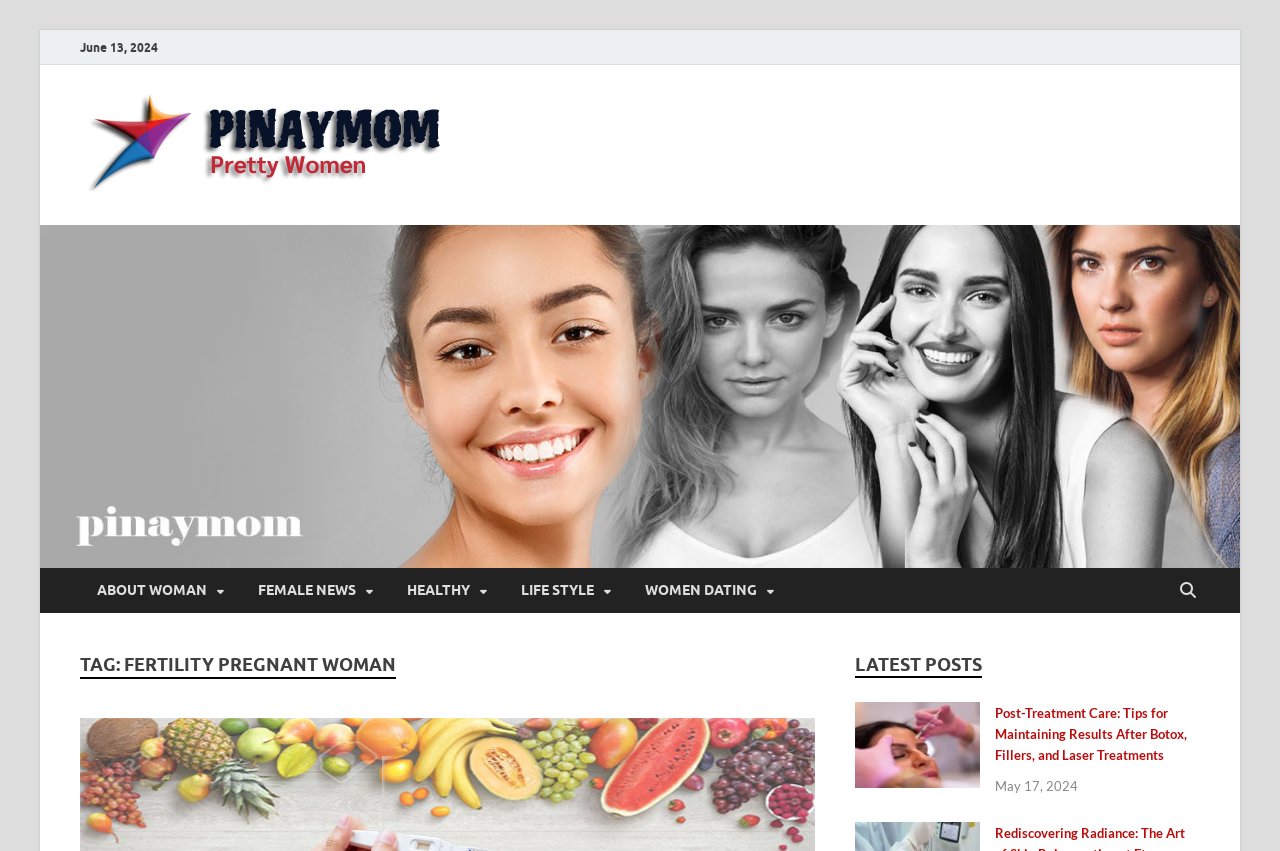Determine the bounding box coordinates of the element's region needed to click to follow the instruction: "visit ABOUT WOMAN page". Provide these coordinates as four float numbers between 0 and 1, formatted as [left, top, right, bottom].

[0.062, 0.667, 0.188, 0.72]